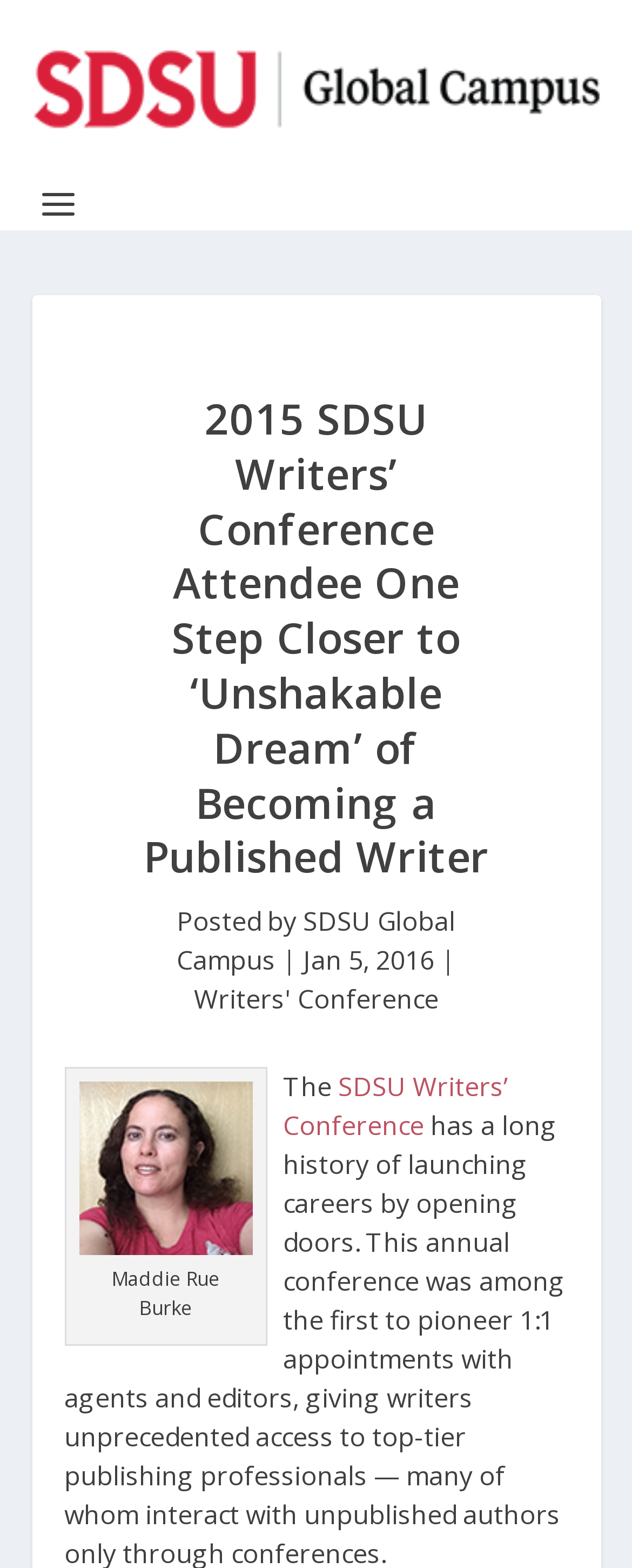Provide a one-word or one-phrase answer to the question:
What is the name of the blog?

SDSU Global Campus Blog